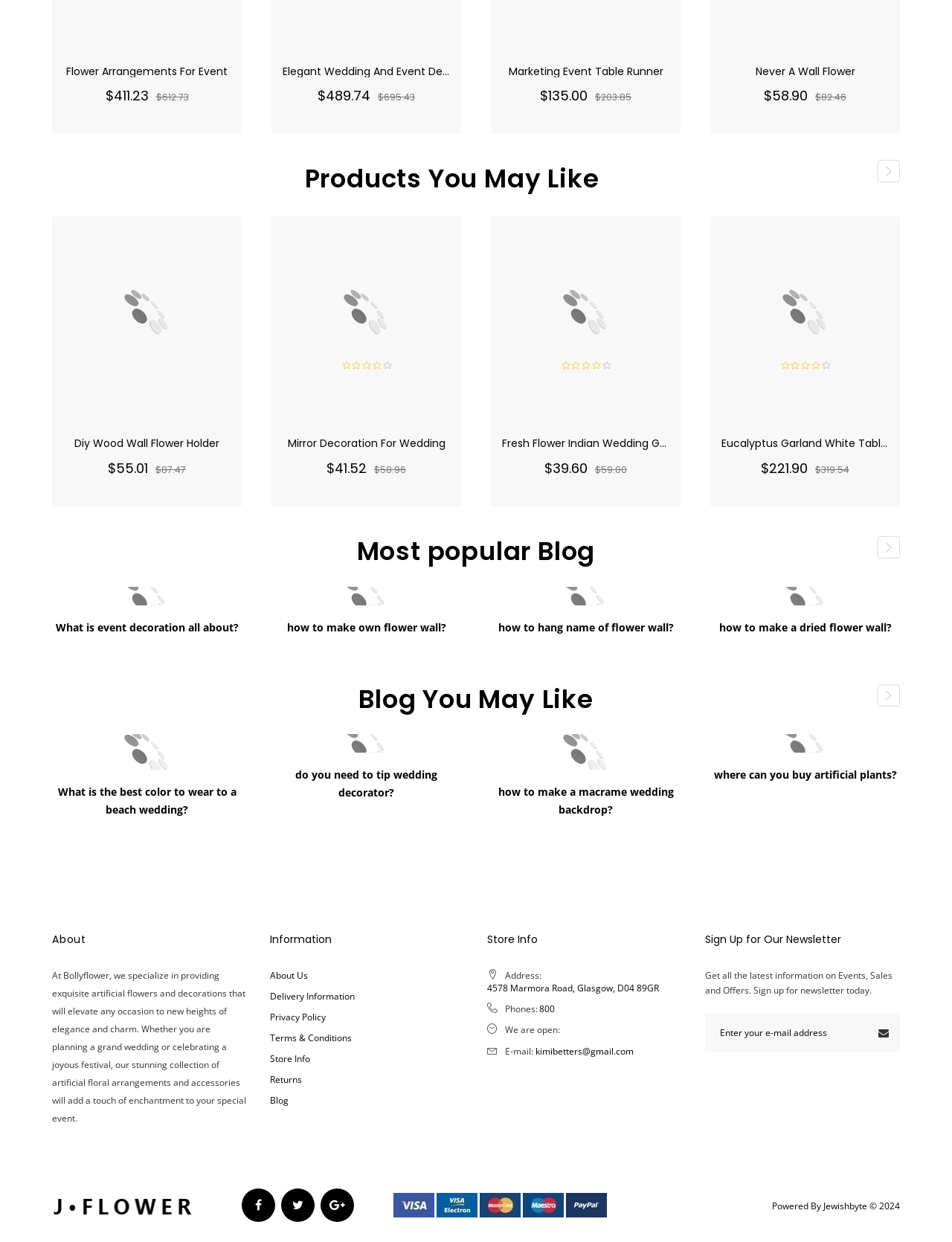How many blog posts are shown under 'Most popular Blog'?
Please provide a detailed answer to the question.

I counted the number of blog posts listed under the 'Most popular Blog' heading, which are 'What is event decoration all about?', 'how to make own flower wall?', 'how to hang name of flower wall?', and 'how to make a dried flower wall?'. There are 4 blog posts in total.